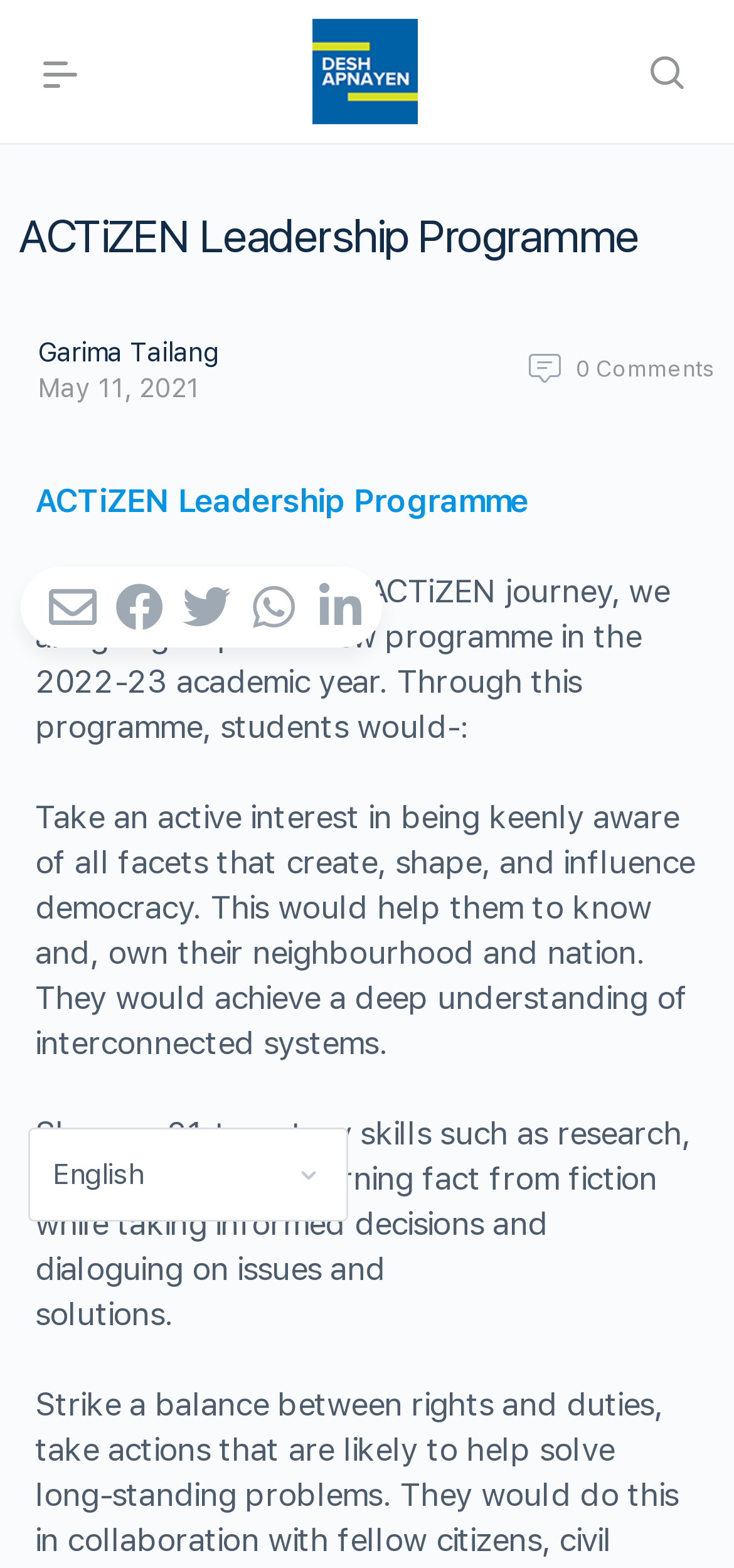Identify the headline of the webpage and generate its text content.

ACTiZEN Leadership Programme